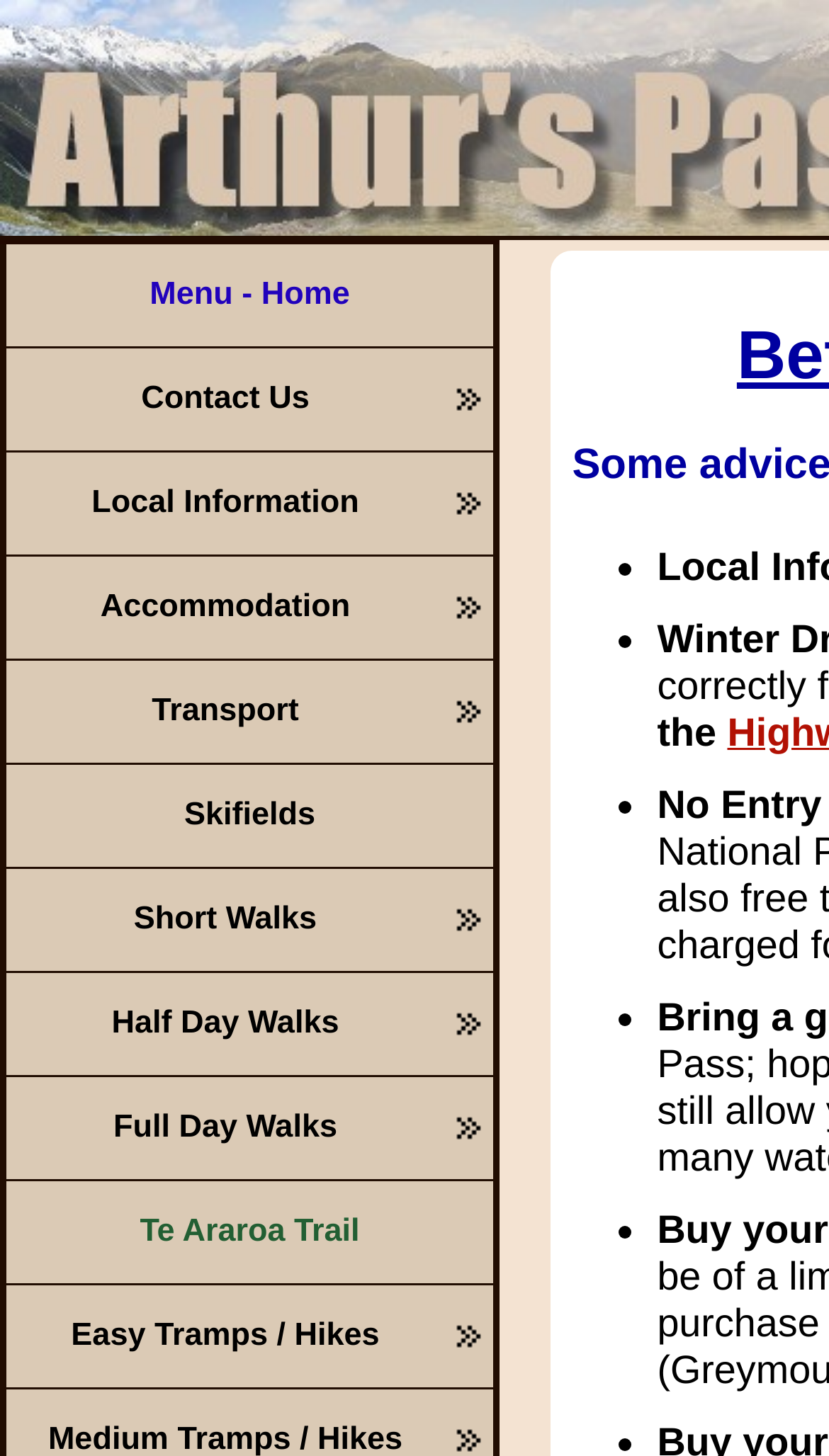What is the second menu item?
Please provide a single word or phrase based on the screenshot.

Contact Us